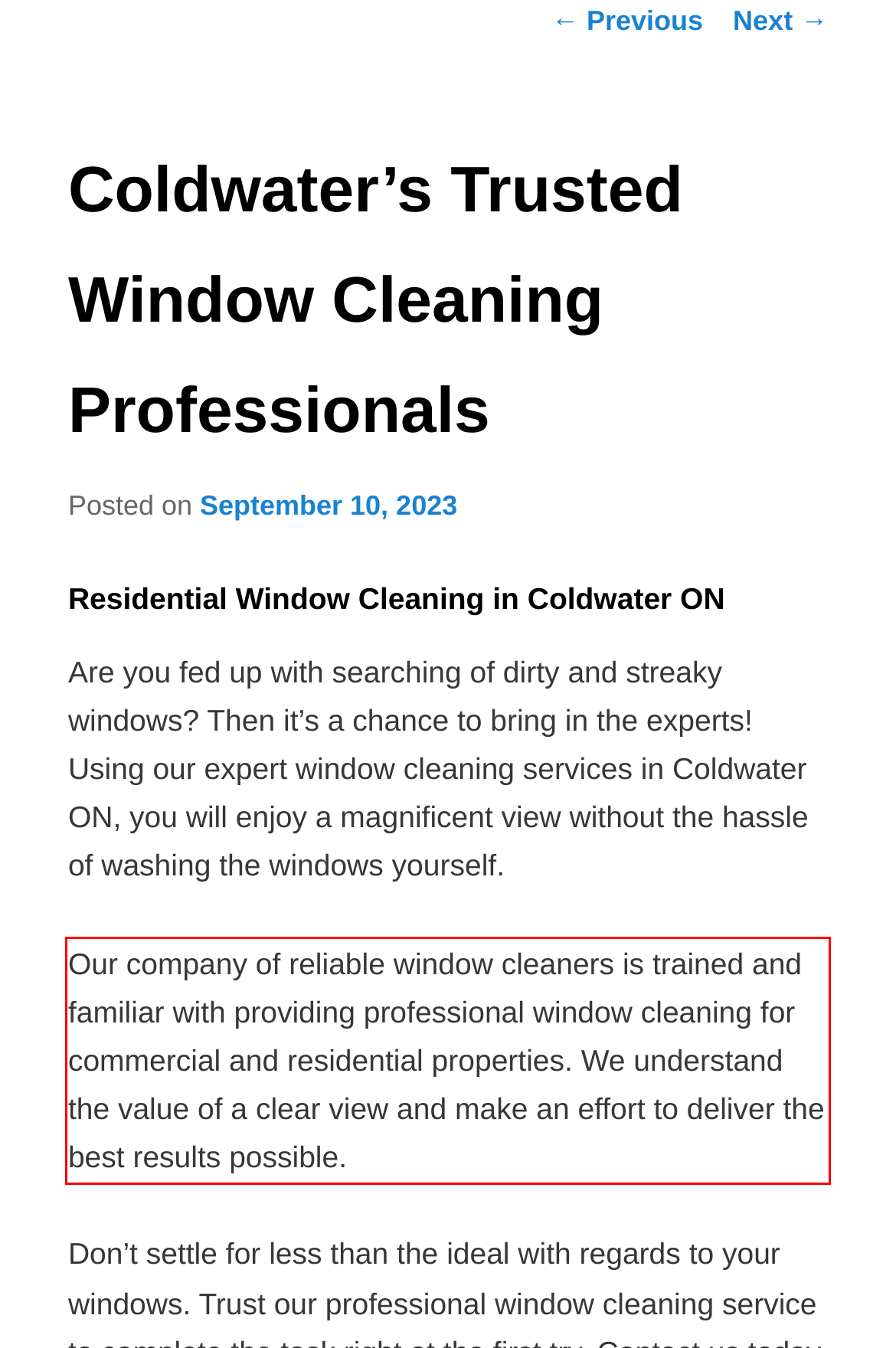Extract and provide the text found inside the red rectangle in the screenshot of the webpage.

Our company of reliable window cleaners is trained and familiar with providing professional window cleaning for commercial and residential properties. We understand the value of a clear view and make an effort to deliver the best results possible.